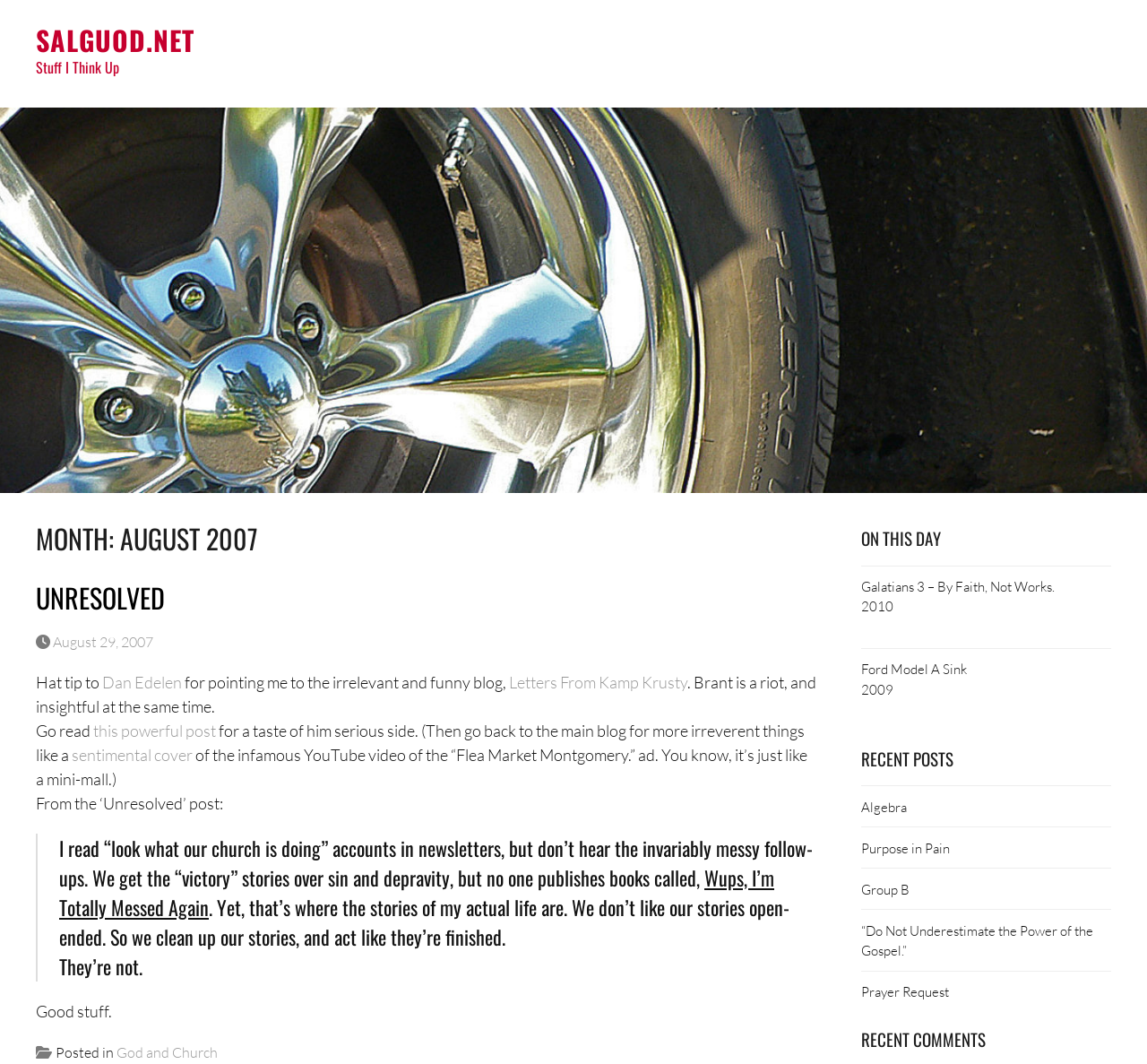What is the month being referred to in the post?
Answer the question with as much detail as you can, using the image as a reference.

The month being referred to in the post can be found in the heading element with the text 'MONTH: AUGUST 2007' which is a child of the HeaderAsNonLandmark element.